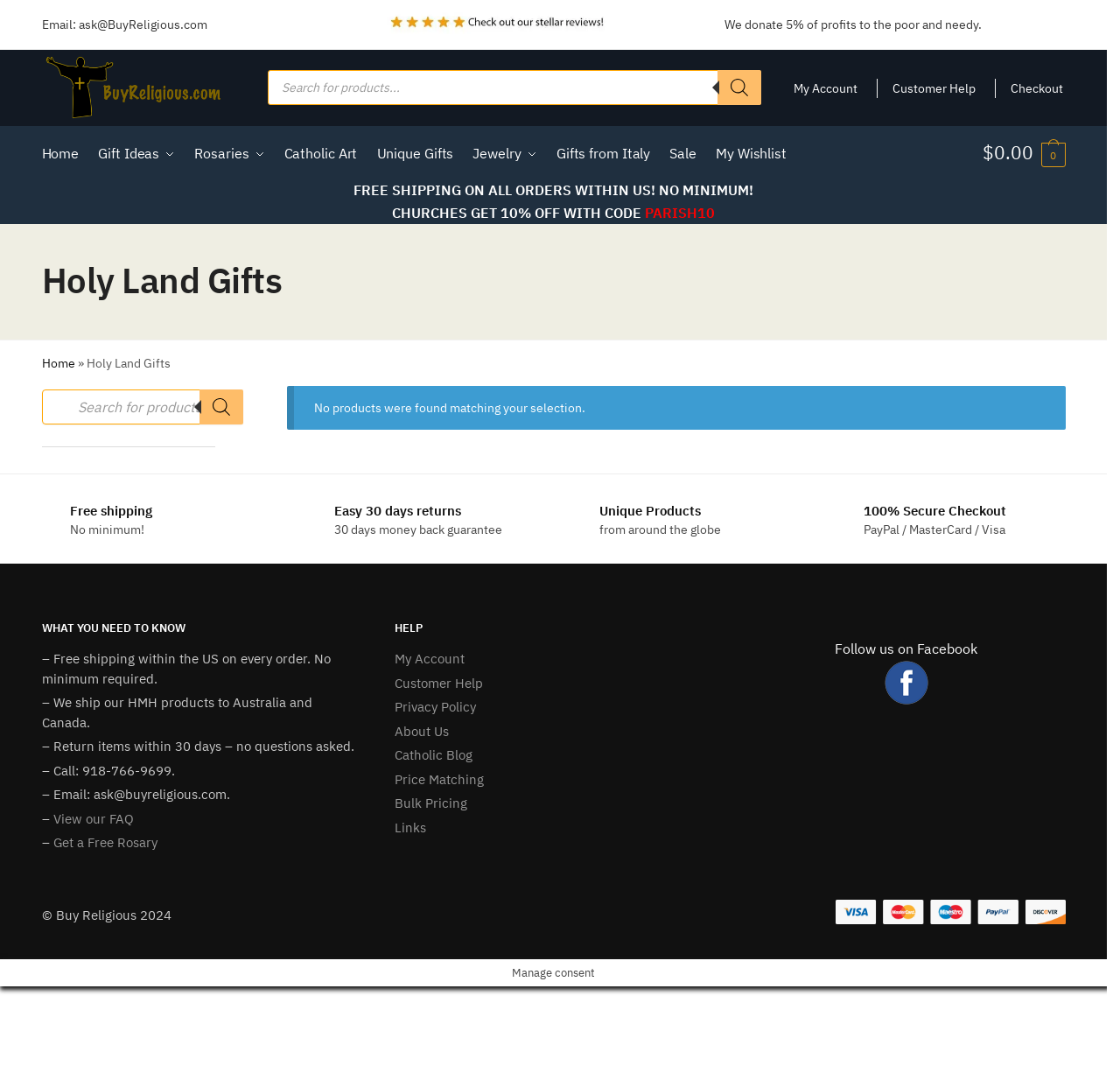Could you find the bounding box coordinates of the clickable area to complete this instruction: "Search for products"?

[0.239, 0.065, 0.68, 0.098]